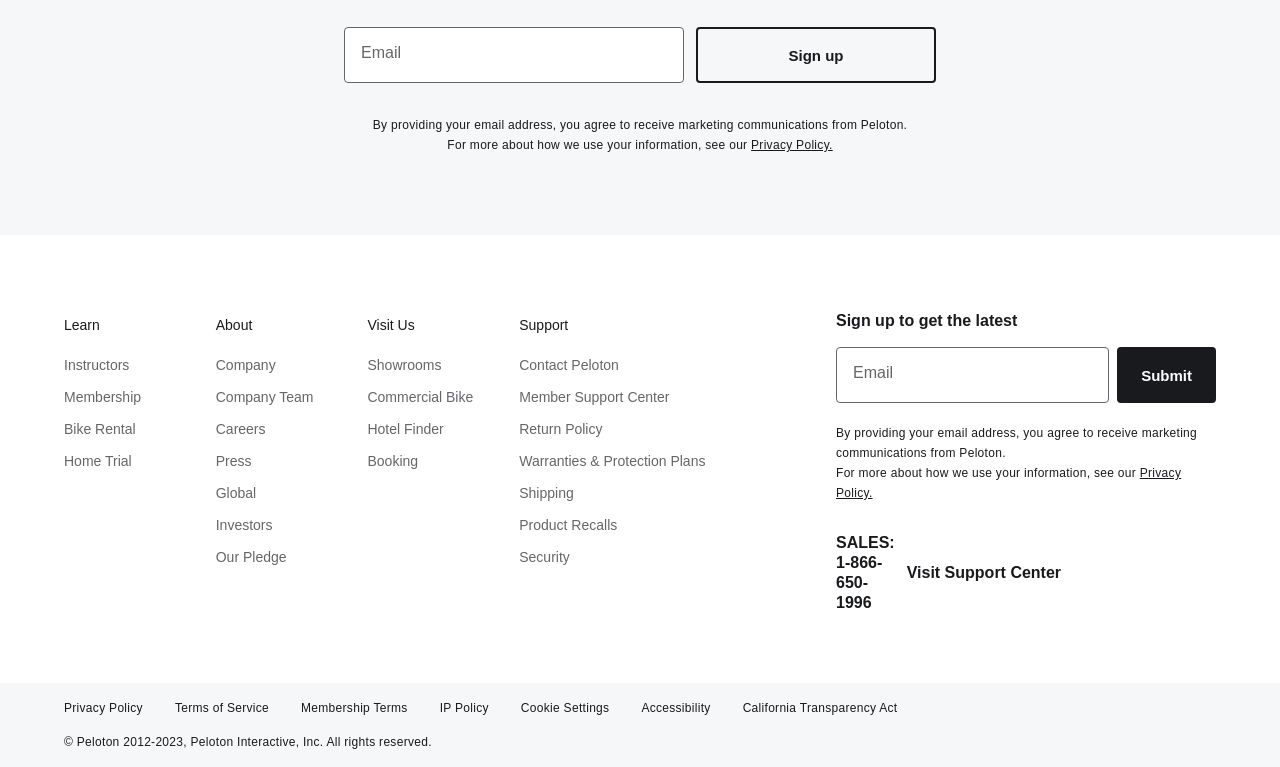Locate the bounding box coordinates of the element you need to click to accomplish the task described by this instruction: "Contact Peloton".

[0.406, 0.465, 0.483, 0.486]